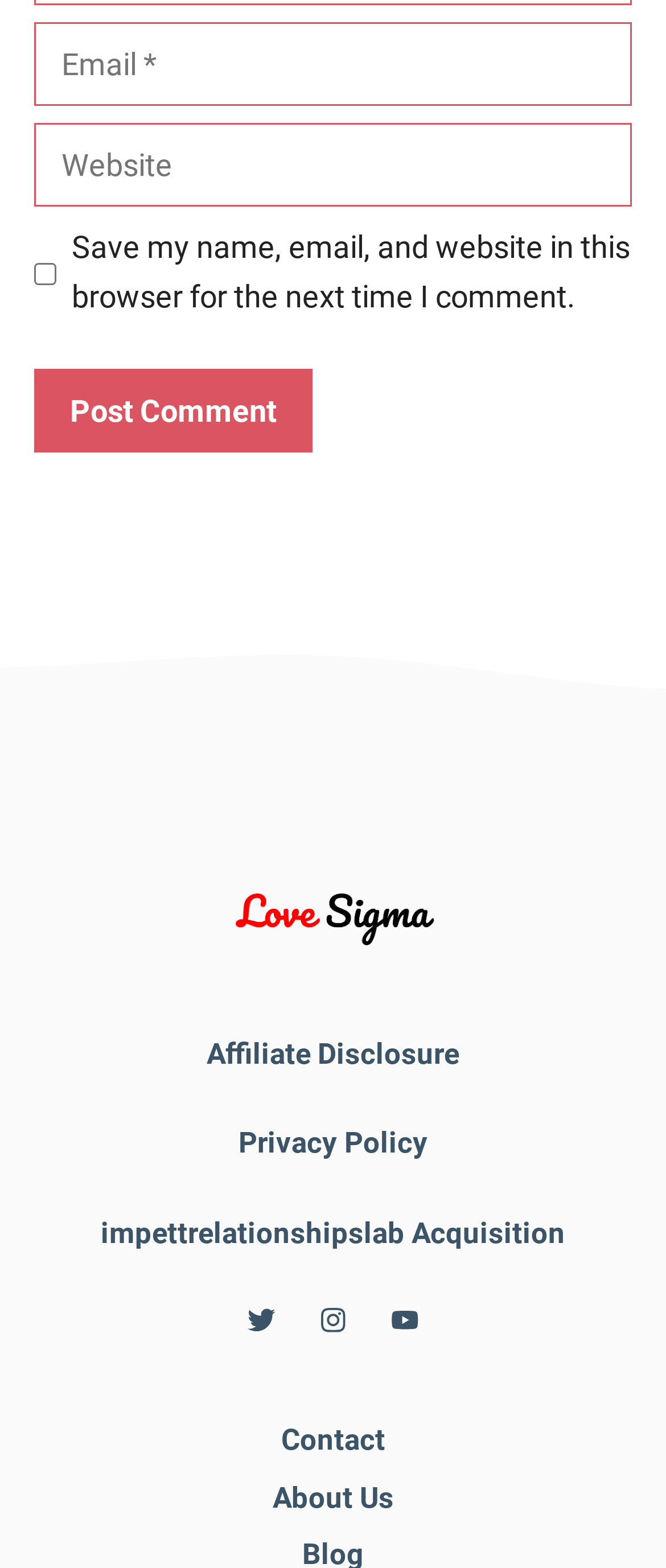Please locate the clickable area by providing the bounding box coordinates to follow this instruction: "Visit the contact page".

[0.422, 0.908, 0.578, 0.929]